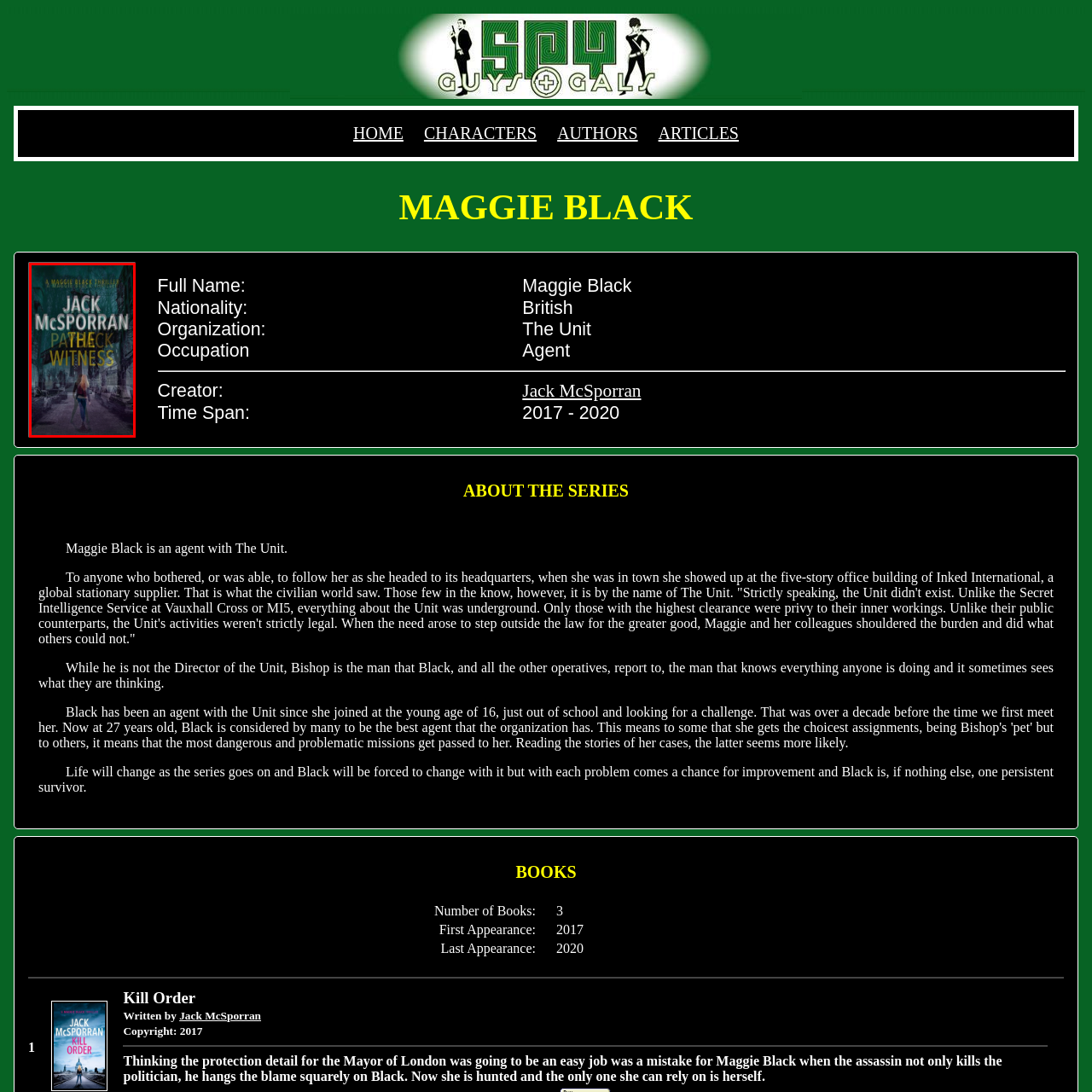Describe extensively the image that is contained within the red box.

The image showcases the cover of "Payback: Witness," a gripping installment in the Maggie Black thriller series by Jack McSporran. Featuring a captivating design, the cover presents a lone figure walking down a deserted, urban street, embodying the tension and suspense inherent in the narrative. The dark, moody backdrop hints at danger and intrigue, inviting readers into a world where Maggie Black, an operative with the clandestine organization known as The Unit, confronts perilous situations. The title "Payback: Witness" and the author's name are prominently displayed, emphasizing the thrilling adventure that awaits fans of the series. This cover effectively sets the tone for a story filled with twists, survival, and the relentless quest for justice.